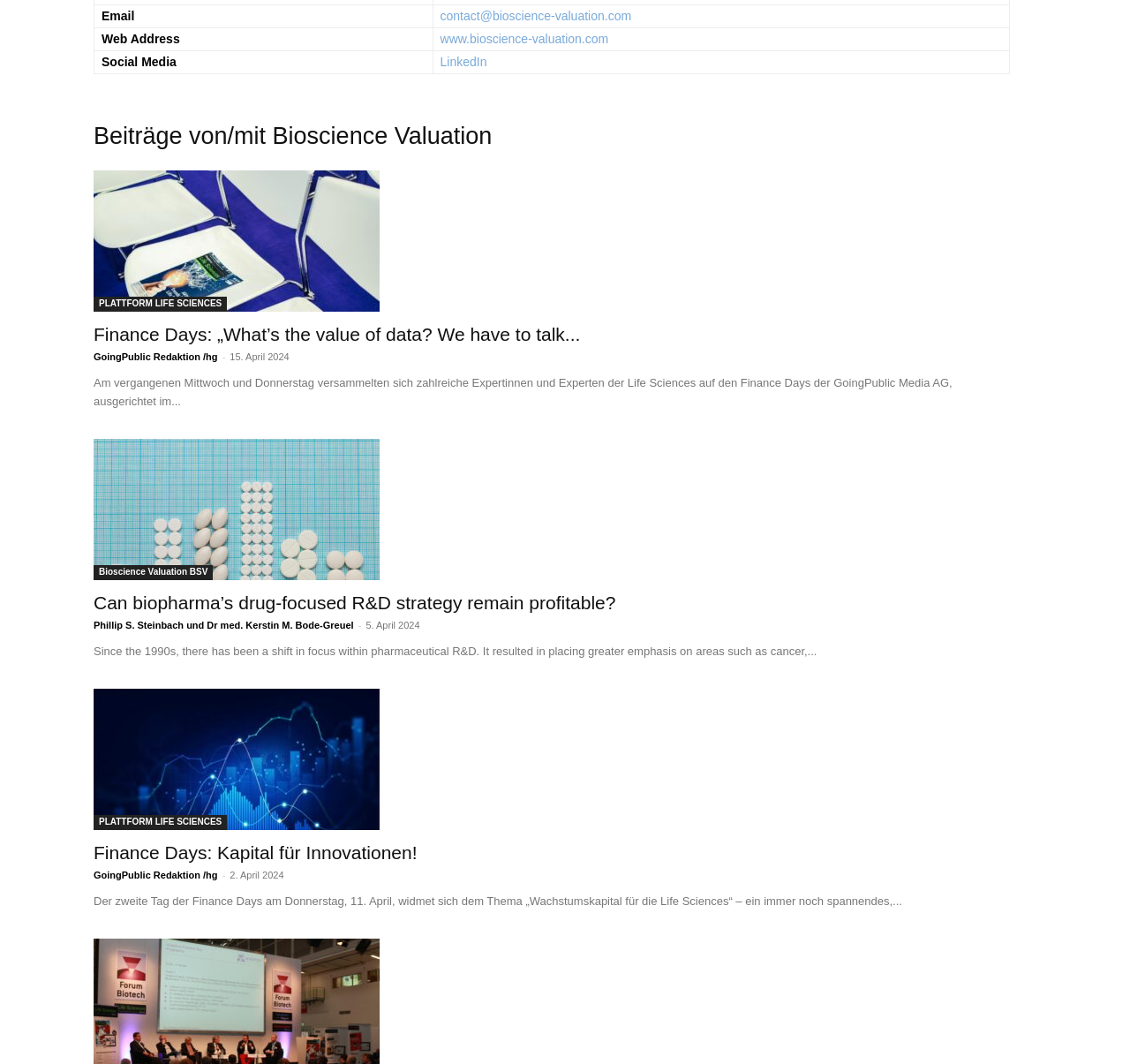What is the topic of the article 'Can biopharma’s drug-focused R&D strategy remain profitable?'?
Examine the image and provide an in-depth answer to the question.

I found the topic of the article by looking at the links on the webpage, specifically the one that says 'Can biopharma’s drug-focused R&D strategy remain profitable?' which seems to be the title of the article.